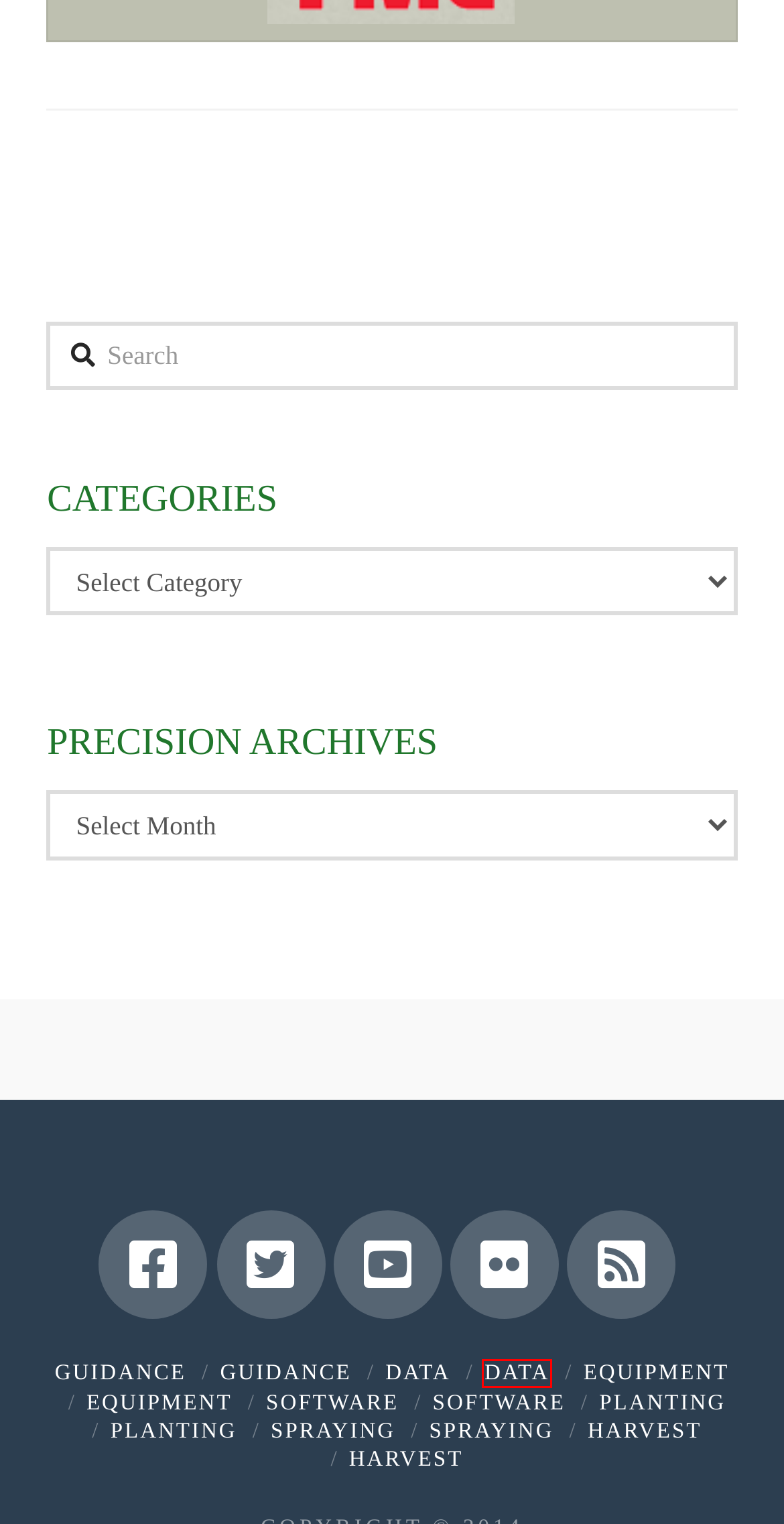Take a look at the provided webpage screenshot featuring a red bounding box around an element. Select the most appropriate webpage description for the page that loads after clicking on the element inside the red bounding box. Here are the candidates:
A. Data Collection | Precision
B. Guidance | Precision
C. Spraying | Precision
D. Data | Precision
E. Software | Precision
F. Harvesting | Precision
G. Planting | Precision
H. Equipment | Precision

A